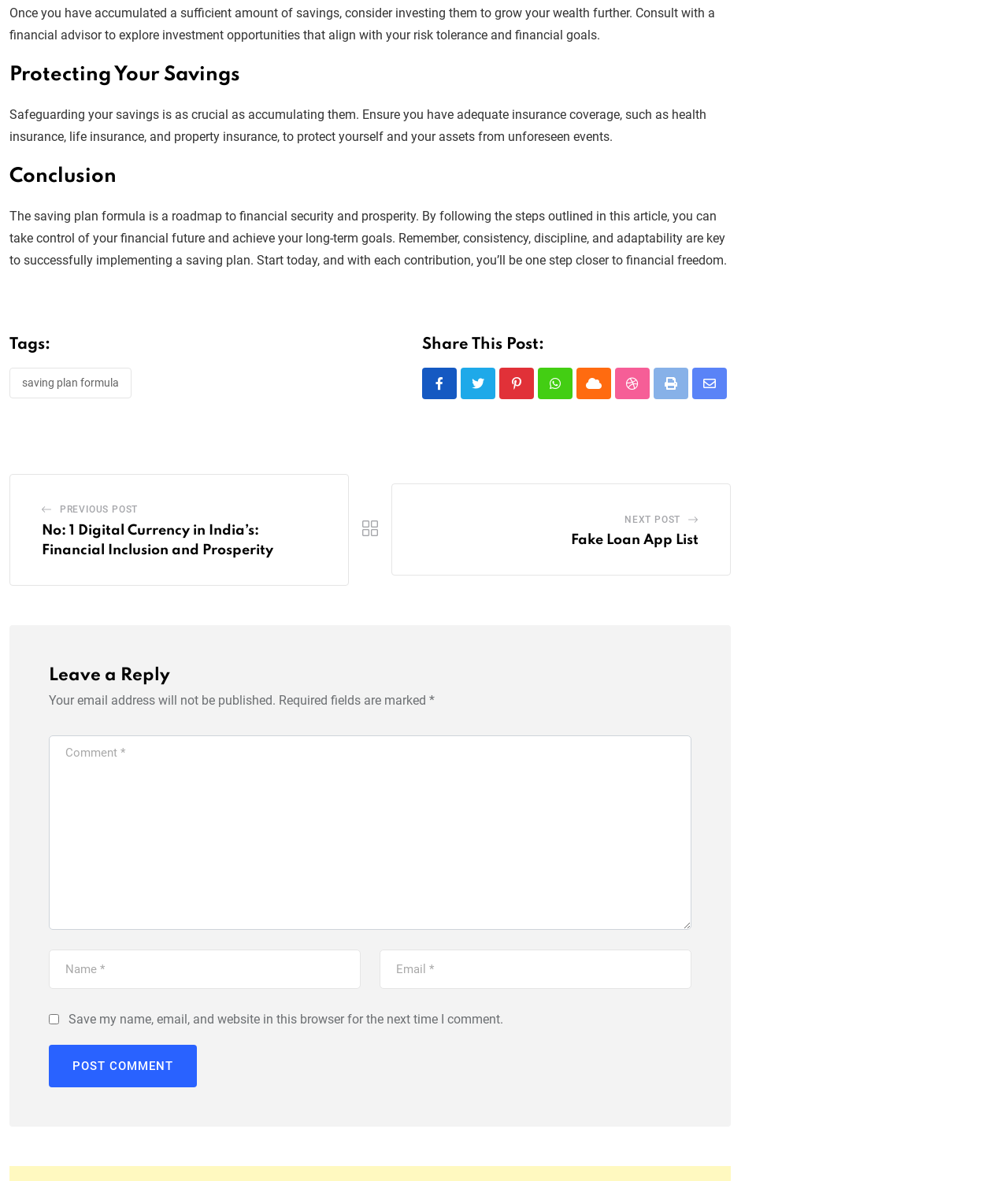Provide the bounding box coordinates of the HTML element this sentence describes: "Previous Post".

[0.059, 0.422, 0.137, 0.44]